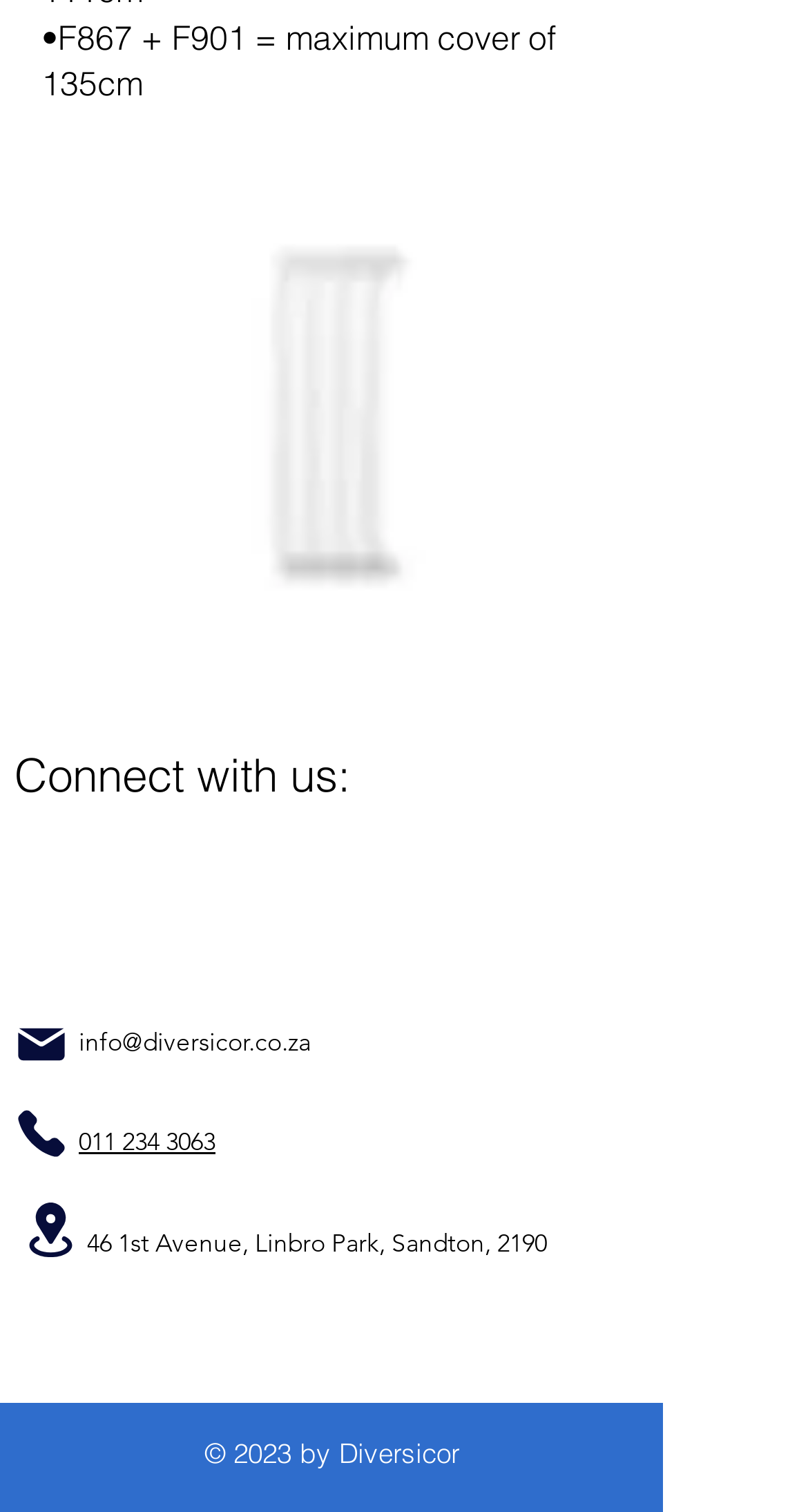How many social media links are there?
Please look at the screenshot and answer using one word or phrase.

3